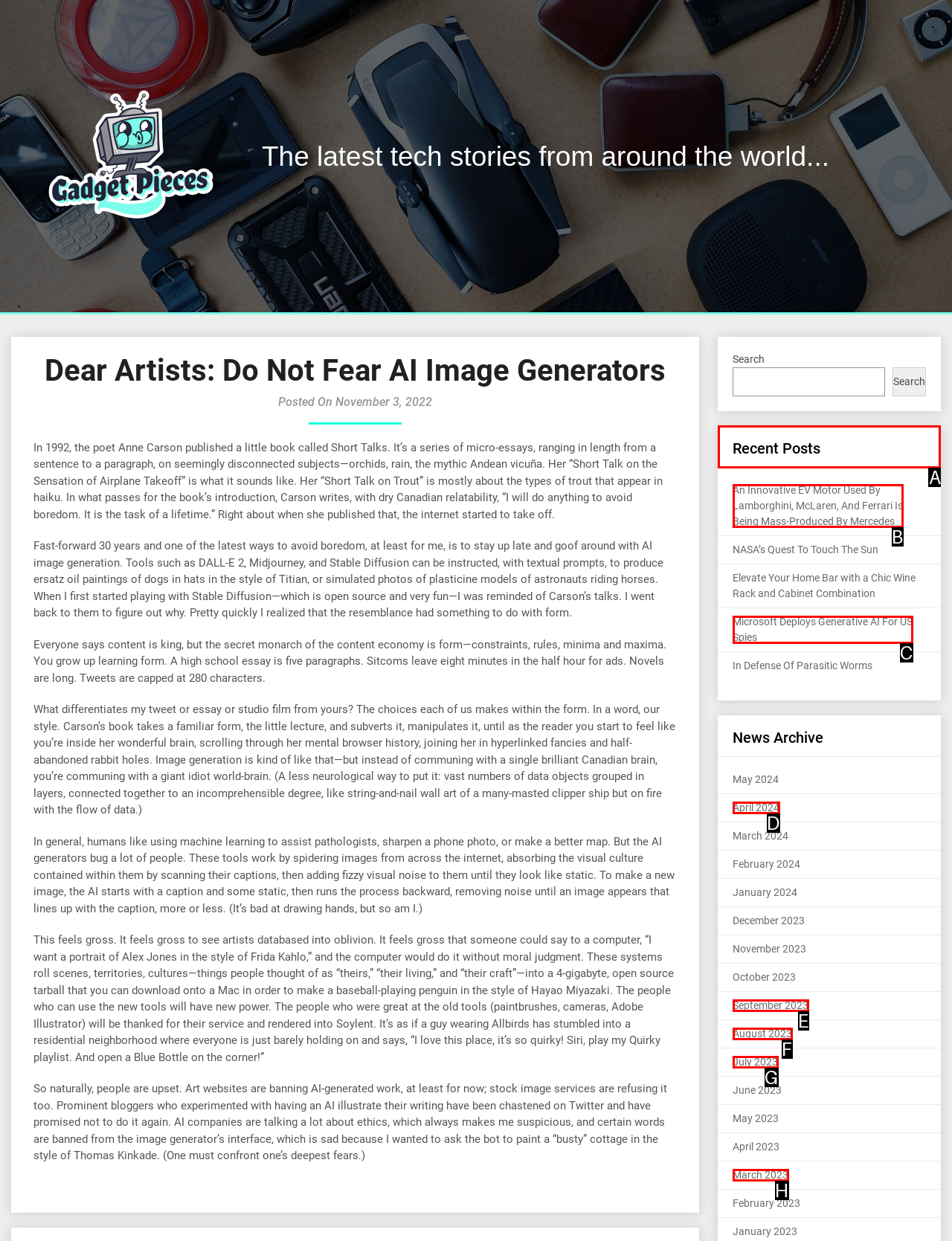Point out the correct UI element to click to carry out this instruction: View recent posts
Answer with the letter of the chosen option from the provided choices directly.

A